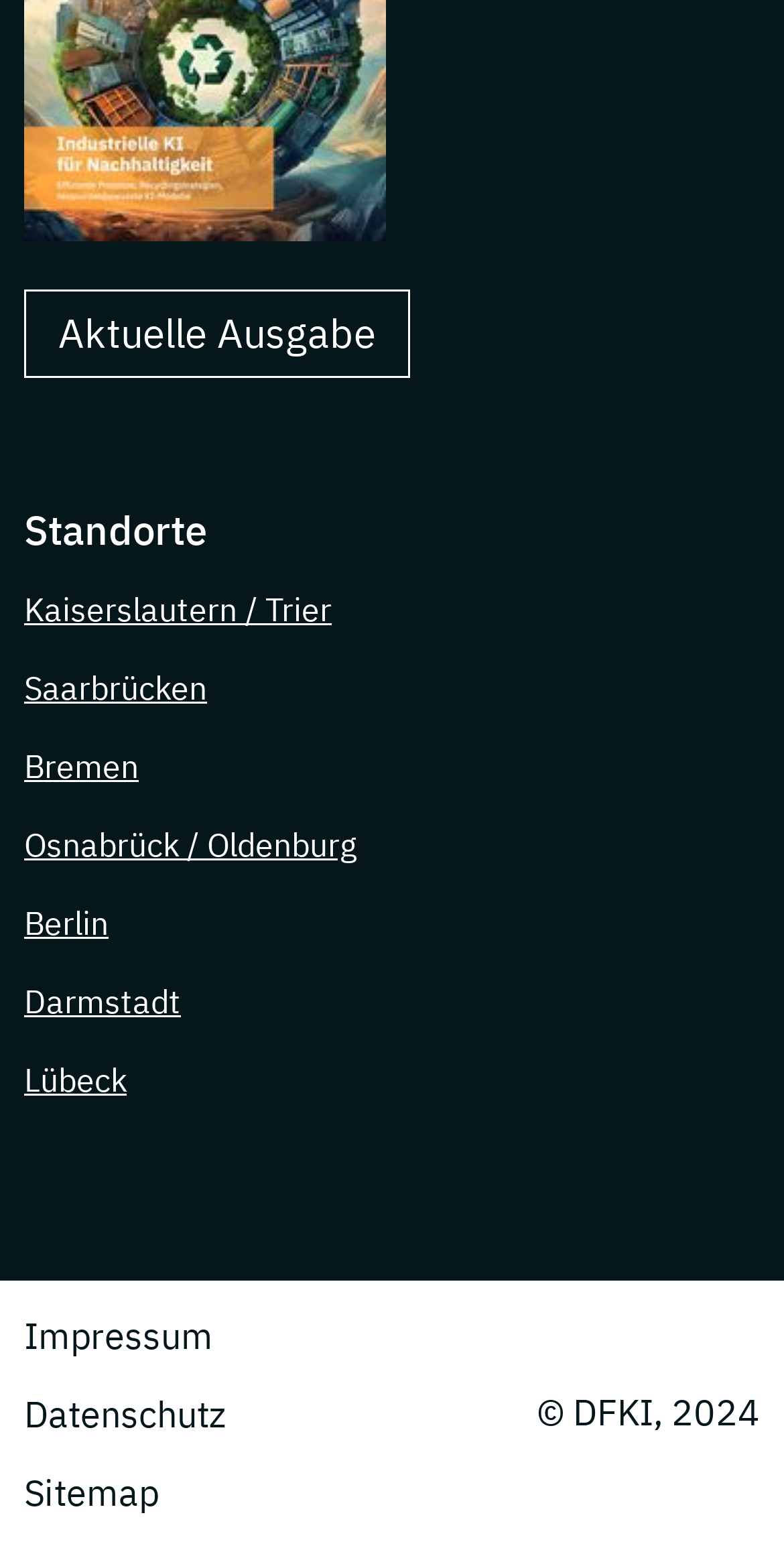Provide the bounding box coordinates of the HTML element this sentence describes: "Datenschutz". The bounding box coordinates consist of four float numbers between 0 and 1, i.e., [left, top, right, bottom].

[0.031, 0.888, 0.287, 0.939]